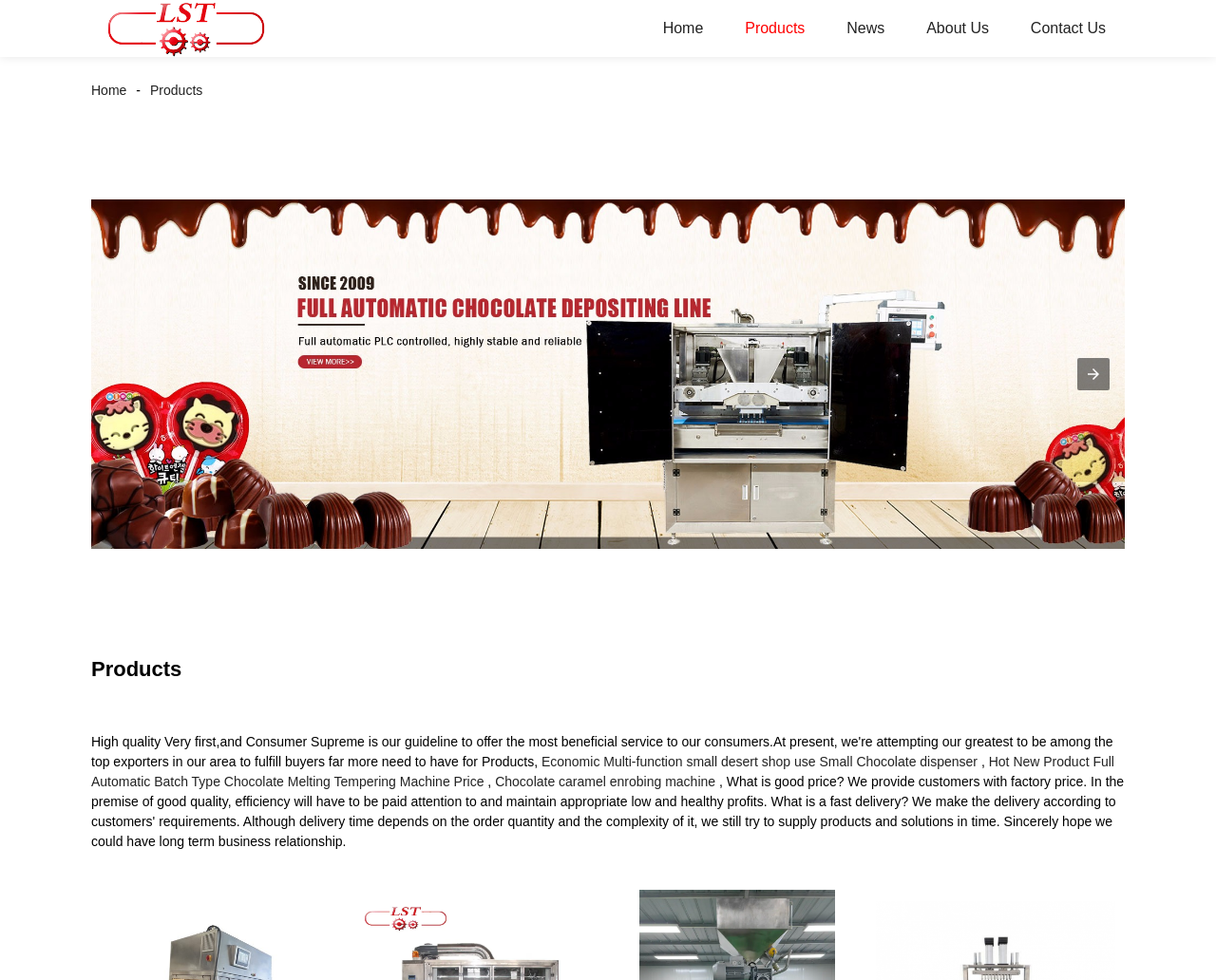Carefully examine the image and provide an in-depth answer to the question: What is the name of the second product?

I found a link element with the text 'Hot New Product Full Automatic Batch Type Chocolate Melting Tempering Machine Price' located at [0.075, 0.77, 0.916, 0.805], which is the second product listed.